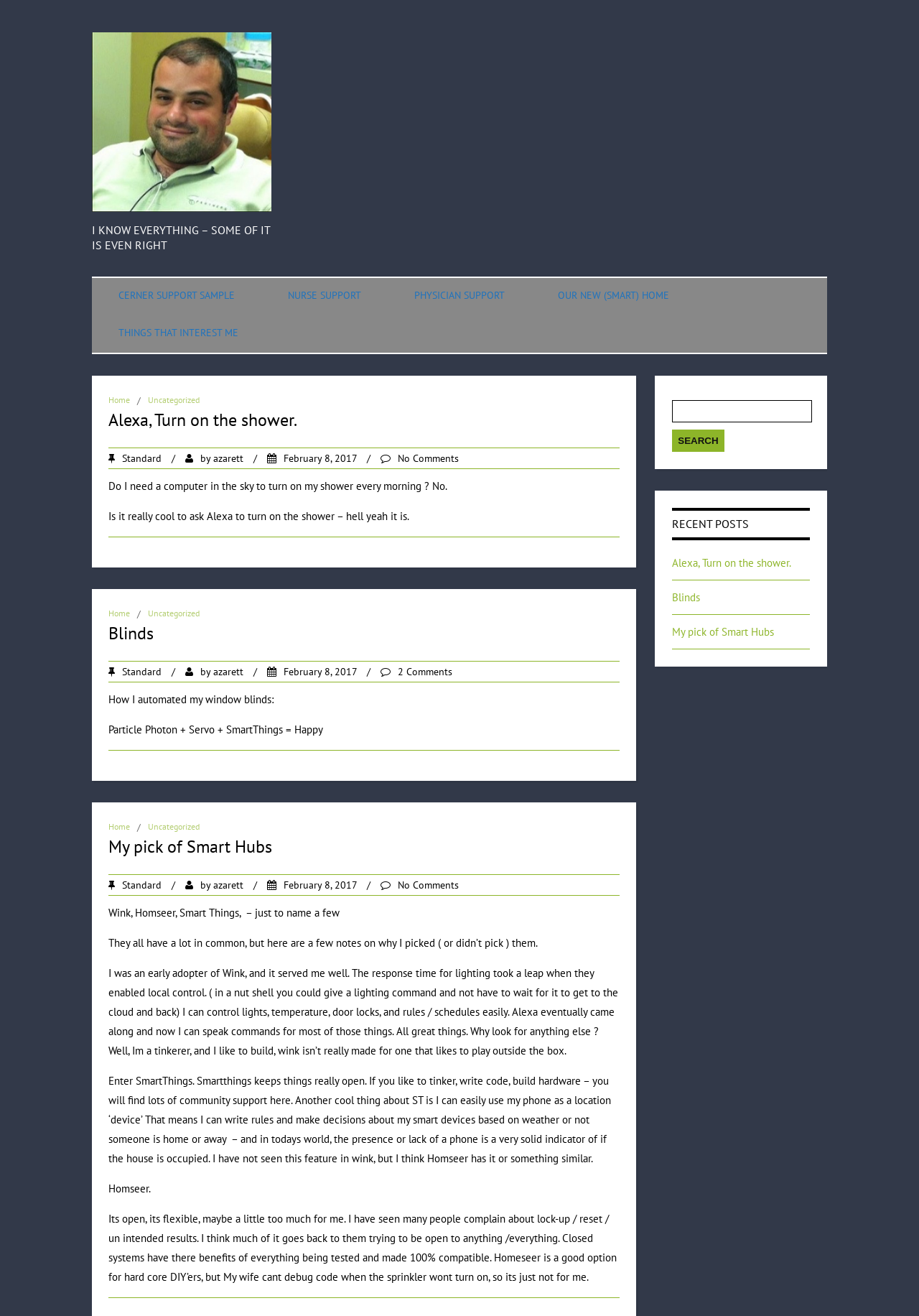Respond to the question below with a single word or phrase: What is the title of the first blog post?

Alexa, Turn on the shower.